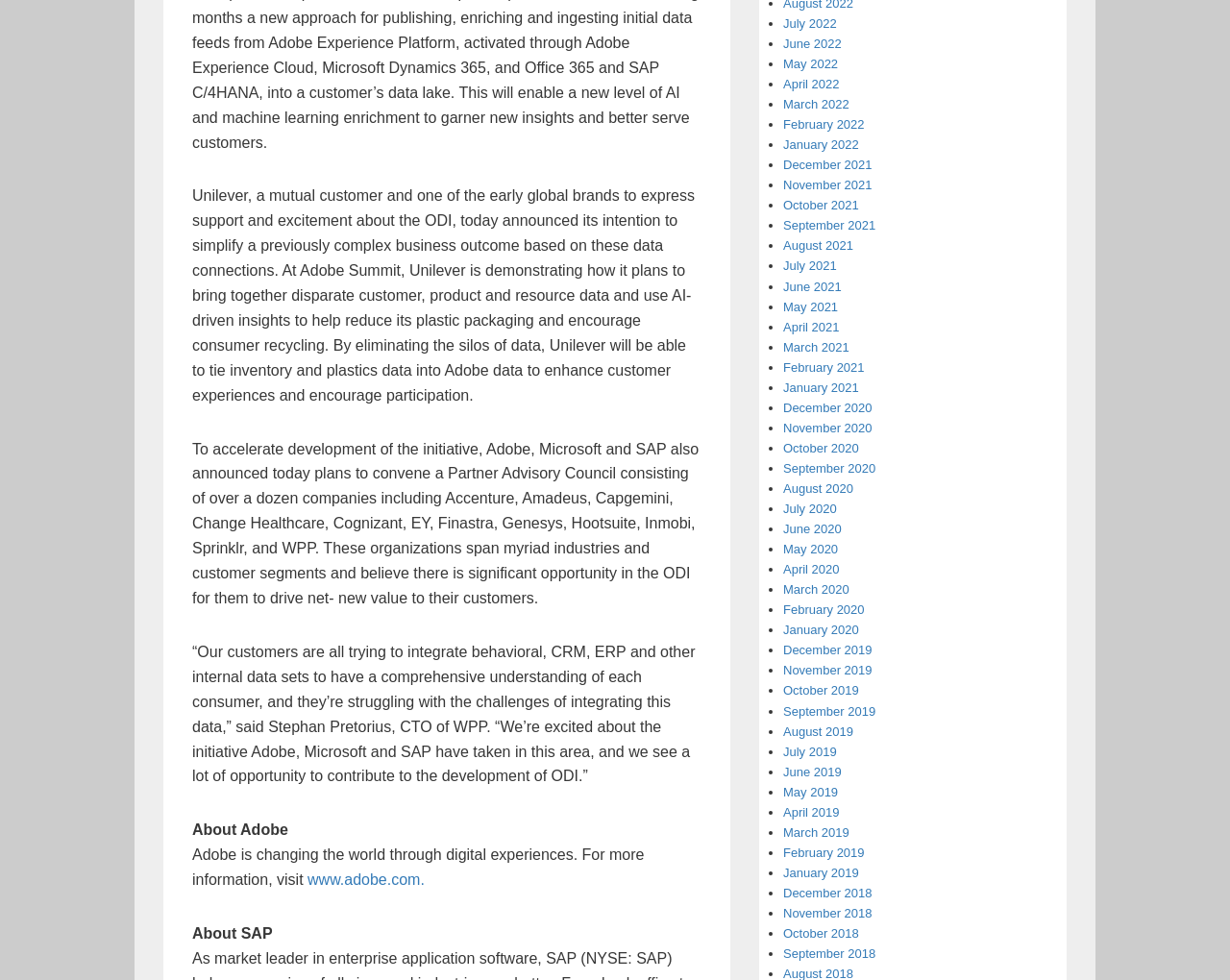Can you show the bounding box coordinates of the region to click on to complete the task described in the instruction: "view news from July 2022"?

[0.637, 0.017, 0.68, 0.031]